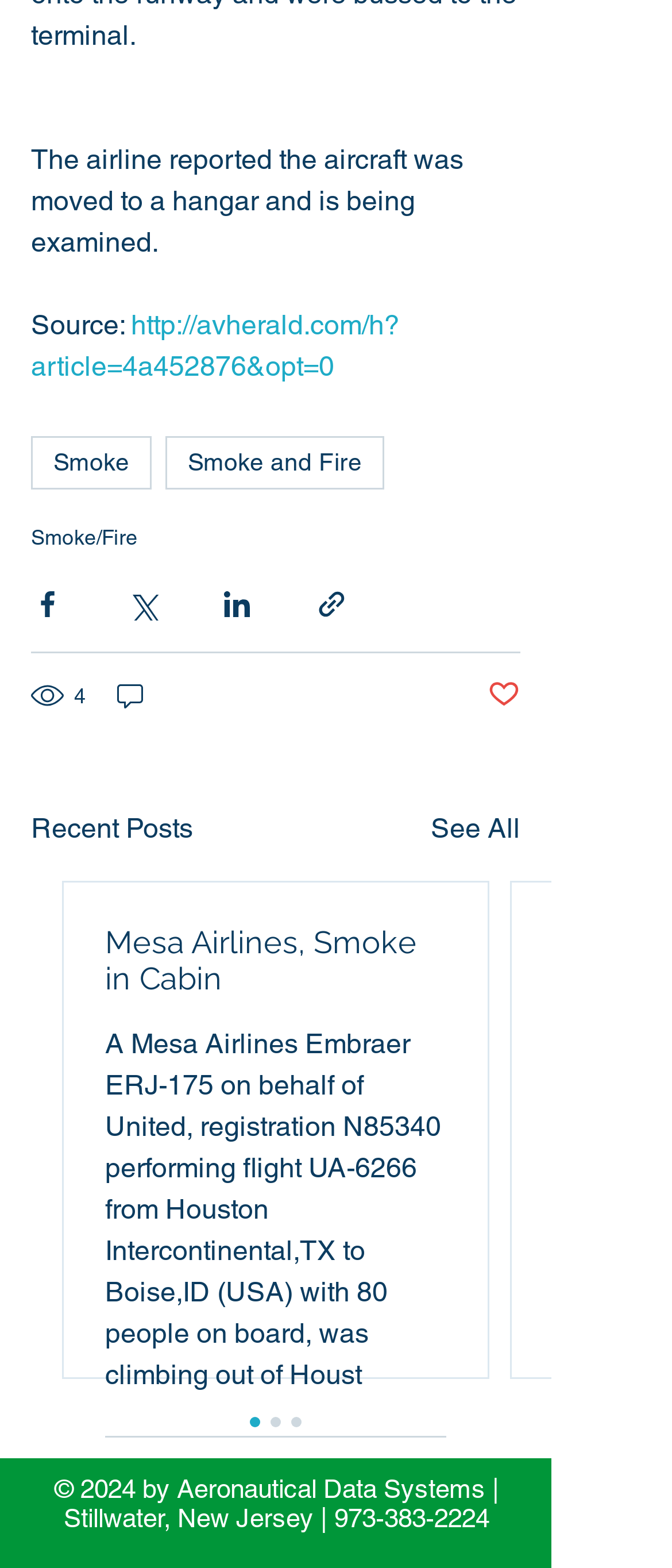What is the location of Aeronautical Data Systems? Observe the screenshot and provide a one-word or short phrase answer.

Stillwater, New Jersey